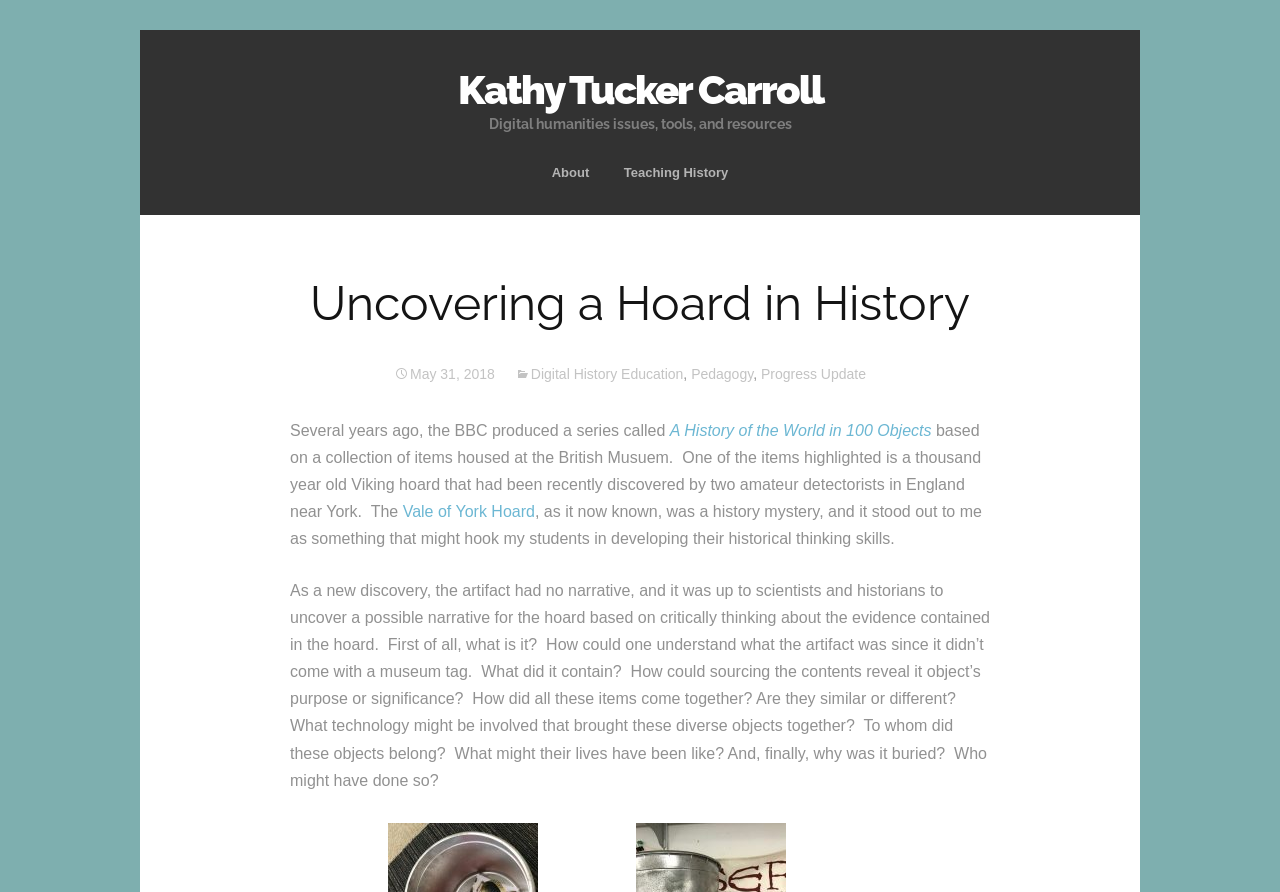What is the name of the Viking hoard mentioned in the blog post?
Please describe in detail the information shown in the image to answer the question.

The name of the Viking hoard can be found in the main content area of the webpage, where it says 'One of the items highlighted is a thousand year old Viking hoard that had been recently discovered by two amateur detectorists in England near York.' and later mentions 'Vale of York Hoard' as the name of the hoard.